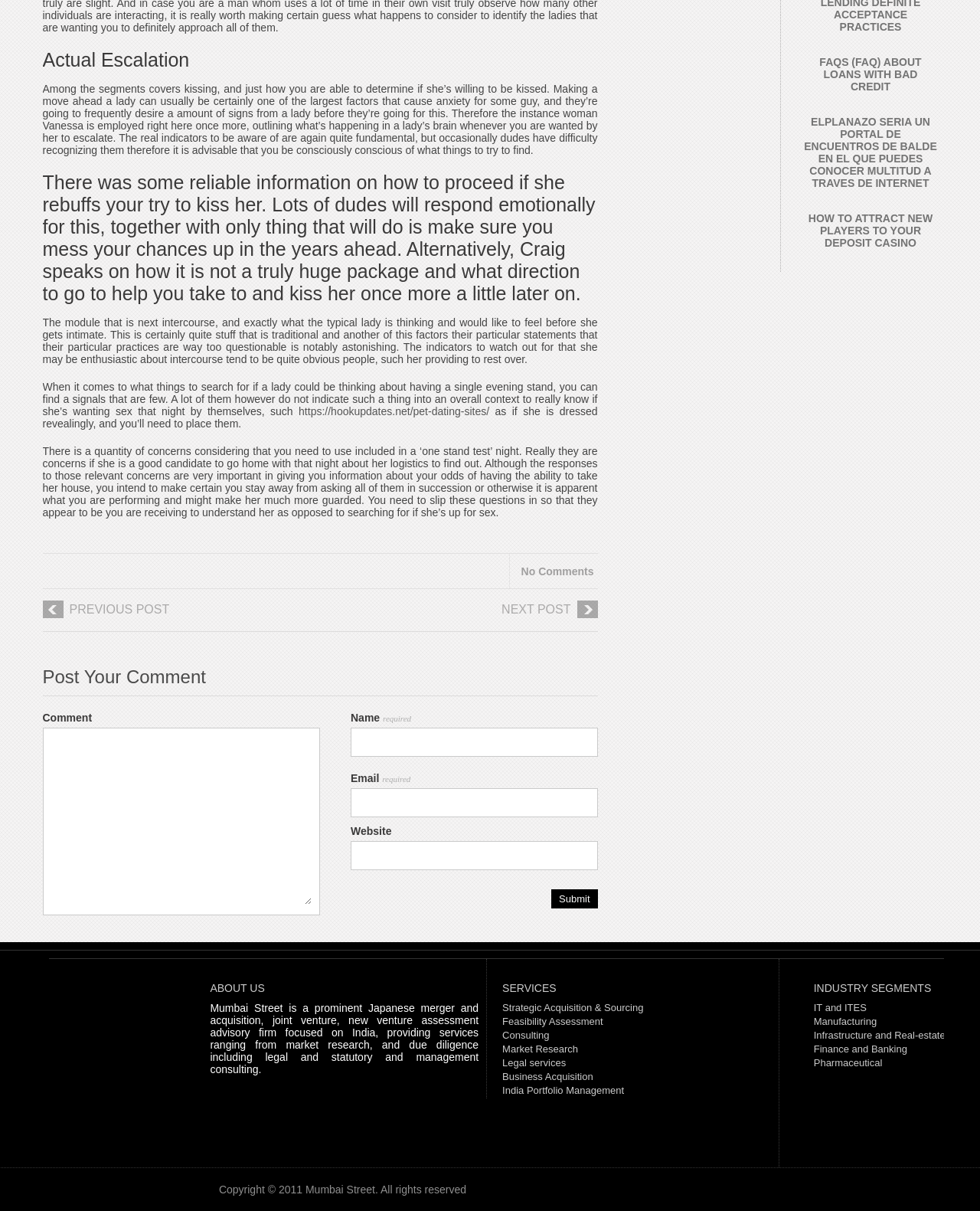From the element description: "name="url"", extract the bounding box coordinates of the UI element. The coordinates should be expressed as four float numbers between 0 and 1, in the order [left, top, right, bottom].

[0.366, 0.703, 0.601, 0.712]